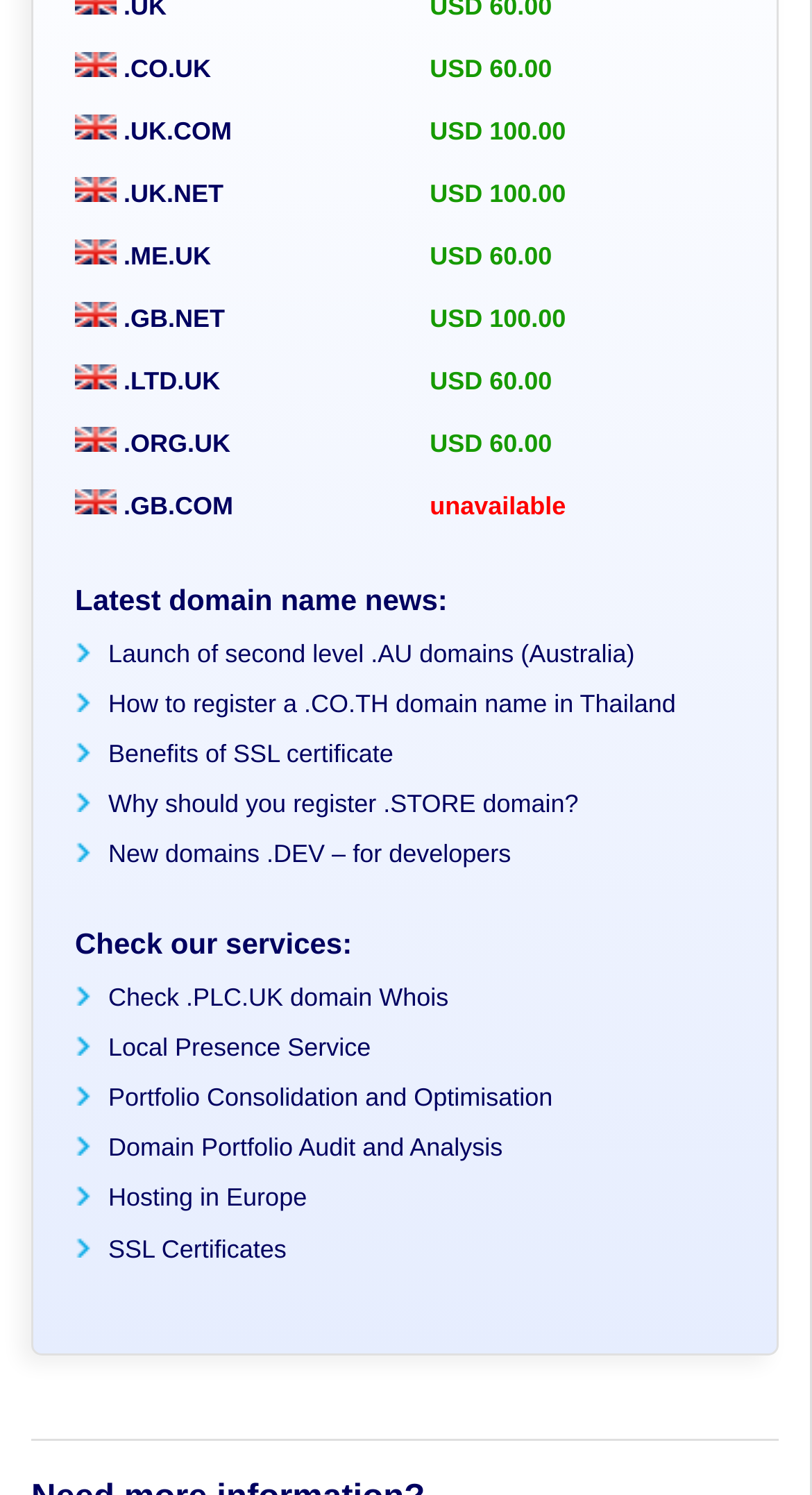Provide the bounding box coordinates for the UI element described in this sentence: "Local Presence Service". The coordinates should be four float values between 0 and 1, i.e., [left, top, right, bottom].

[0.133, 0.691, 0.457, 0.71]